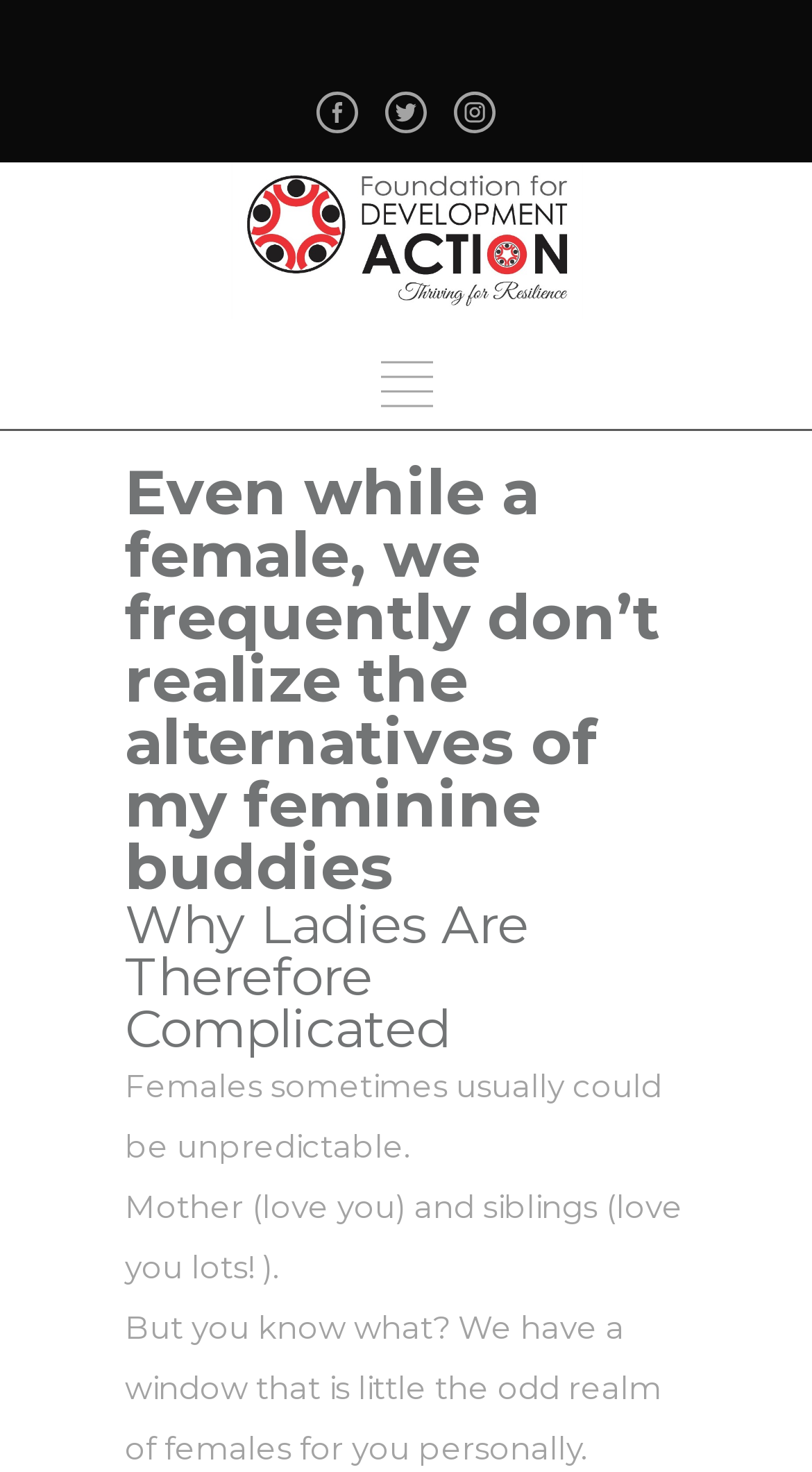Please provide a detailed answer to the question below by examining the image:
What is the theme of the webpage?

The headings and text on the webpage suggest that the theme is about women and their relationships, including their alternatives, complexities, and interactions with others.